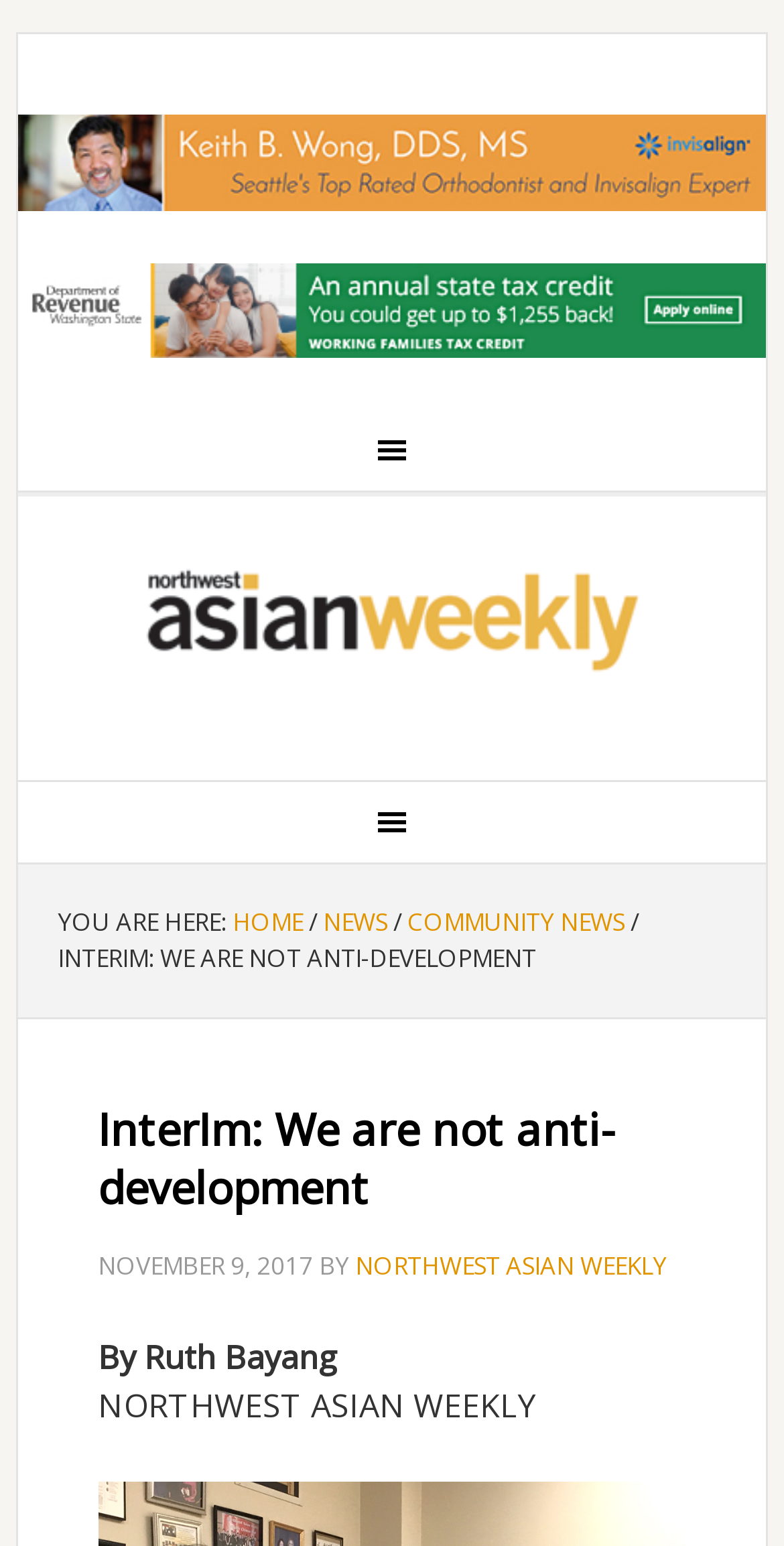Is there a main navigation menu?
Could you answer the question with a detailed and thorough explanation?

I found a main navigation menu by looking at the elements with the type 'navigation' which has links to 'HOME', 'NEWS', and other sections, indicating that it is a main navigation menu.